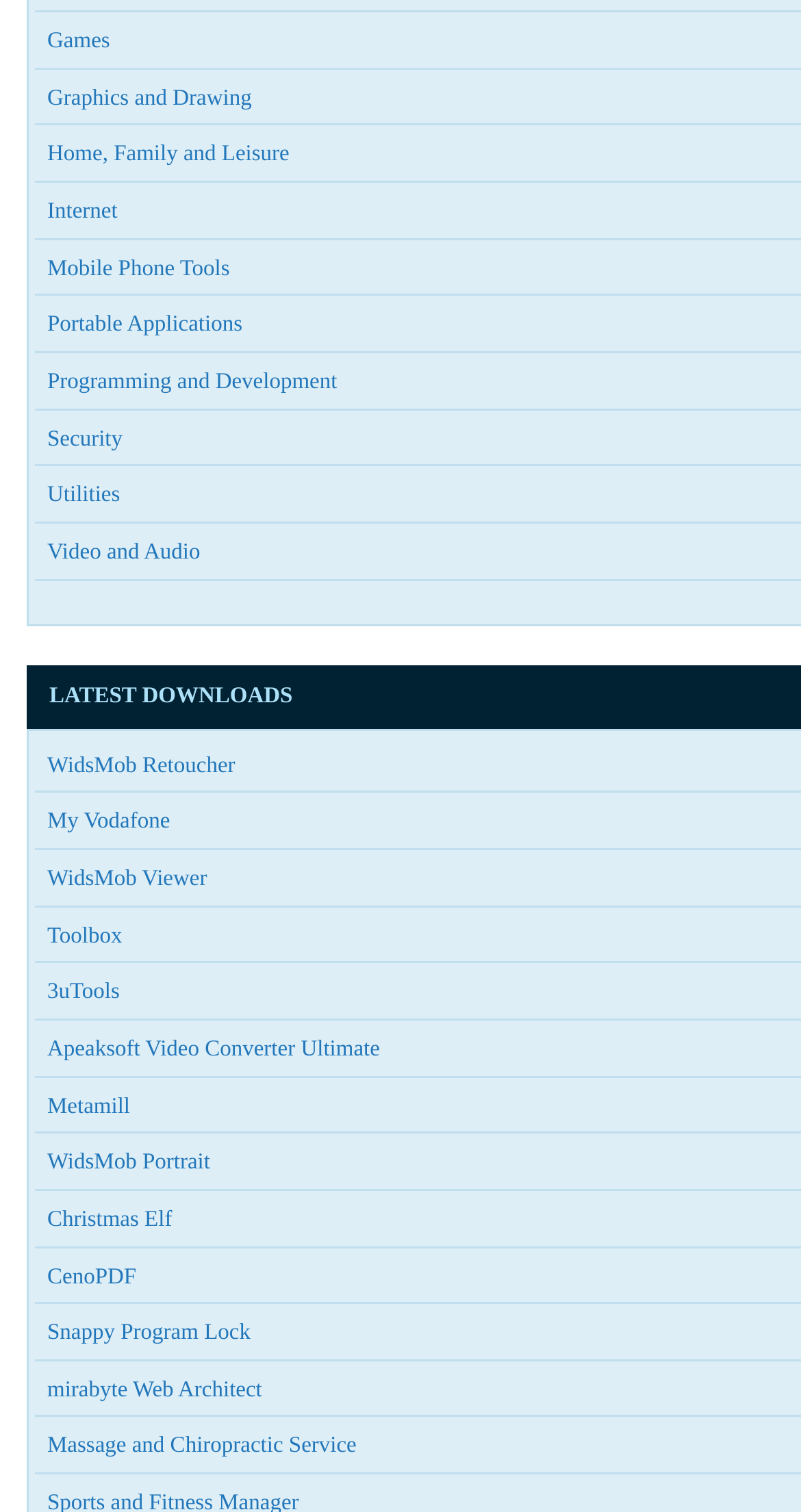Examine the screenshot and answer the question in as much detail as possible: What is the last software listed?

I scrolled down to the bottom of the webpage and found the last link, which is 'Massage and Chiropractic Service'. This is not a typical software name, but it is listed among other software links.